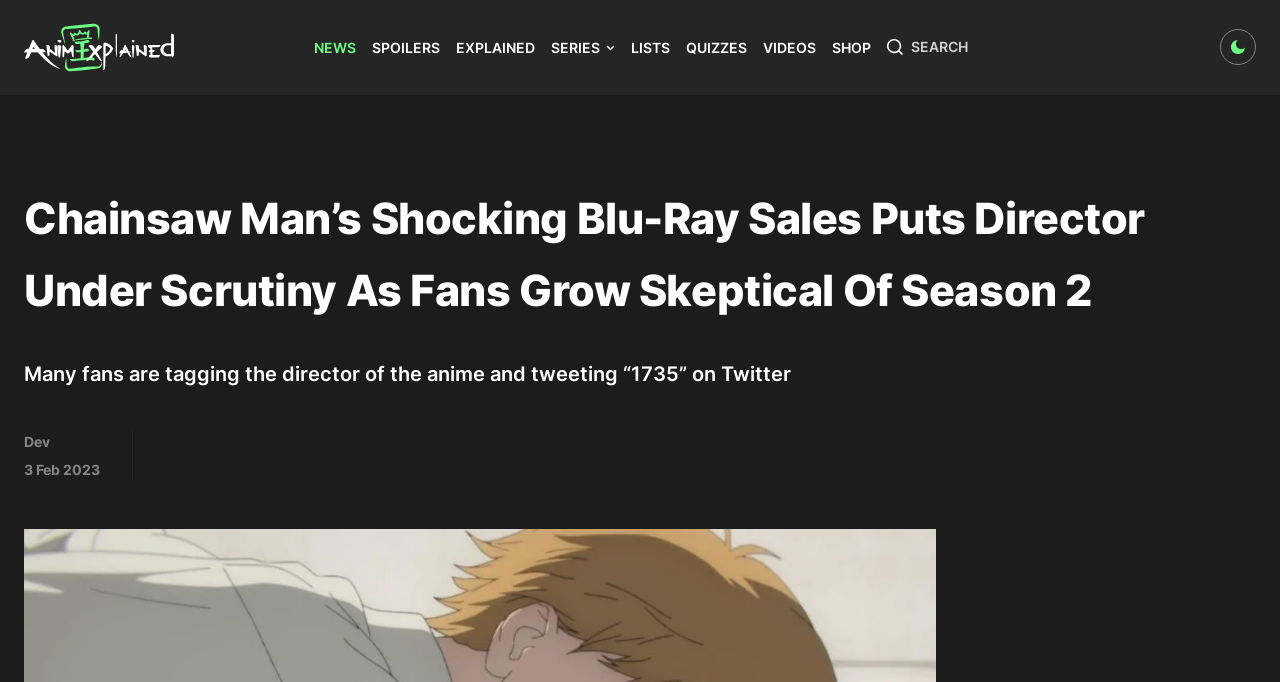Determine the bounding box coordinates for the clickable element to execute this instruction: "Read NEWS". Provide the coordinates as four float numbers between 0 and 1, i.e., [left, top, right, bottom].

[0.245, 0.054, 0.278, 0.088]